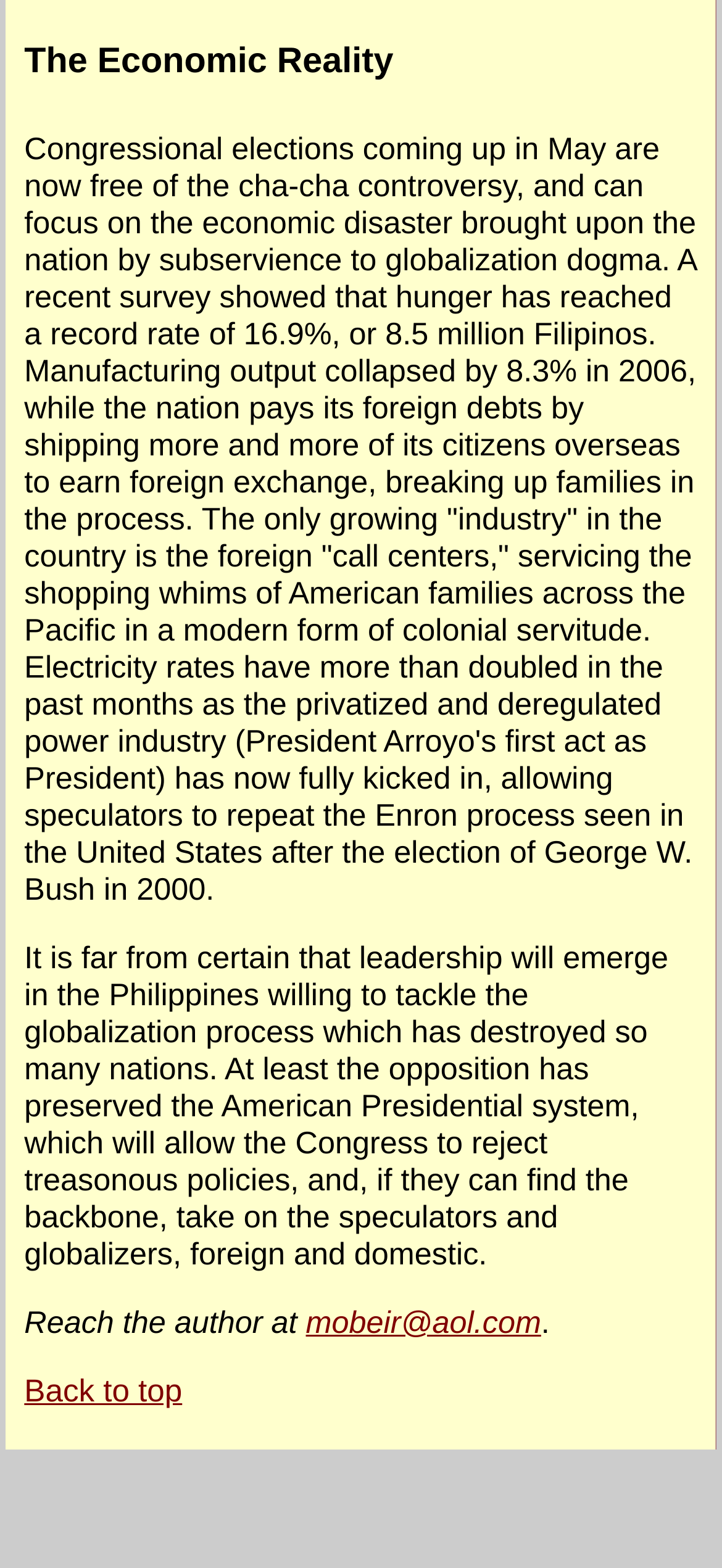Identify the bounding box of the HTML element described as: "mobeir@aol.com".

[0.424, 0.832, 0.749, 0.855]